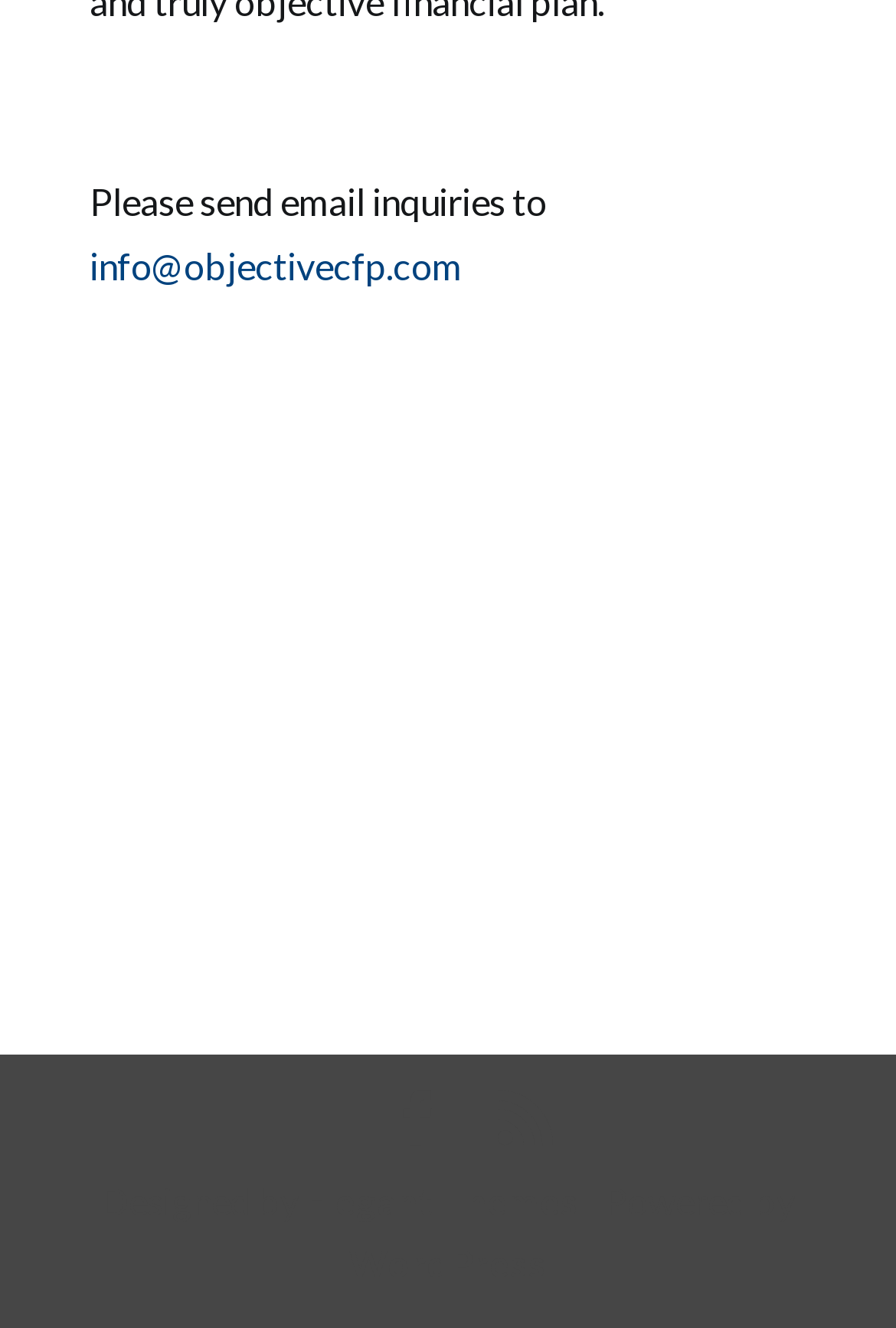Reply to the question with a brief word or phrase: Who designed the website?

Elegant Themes